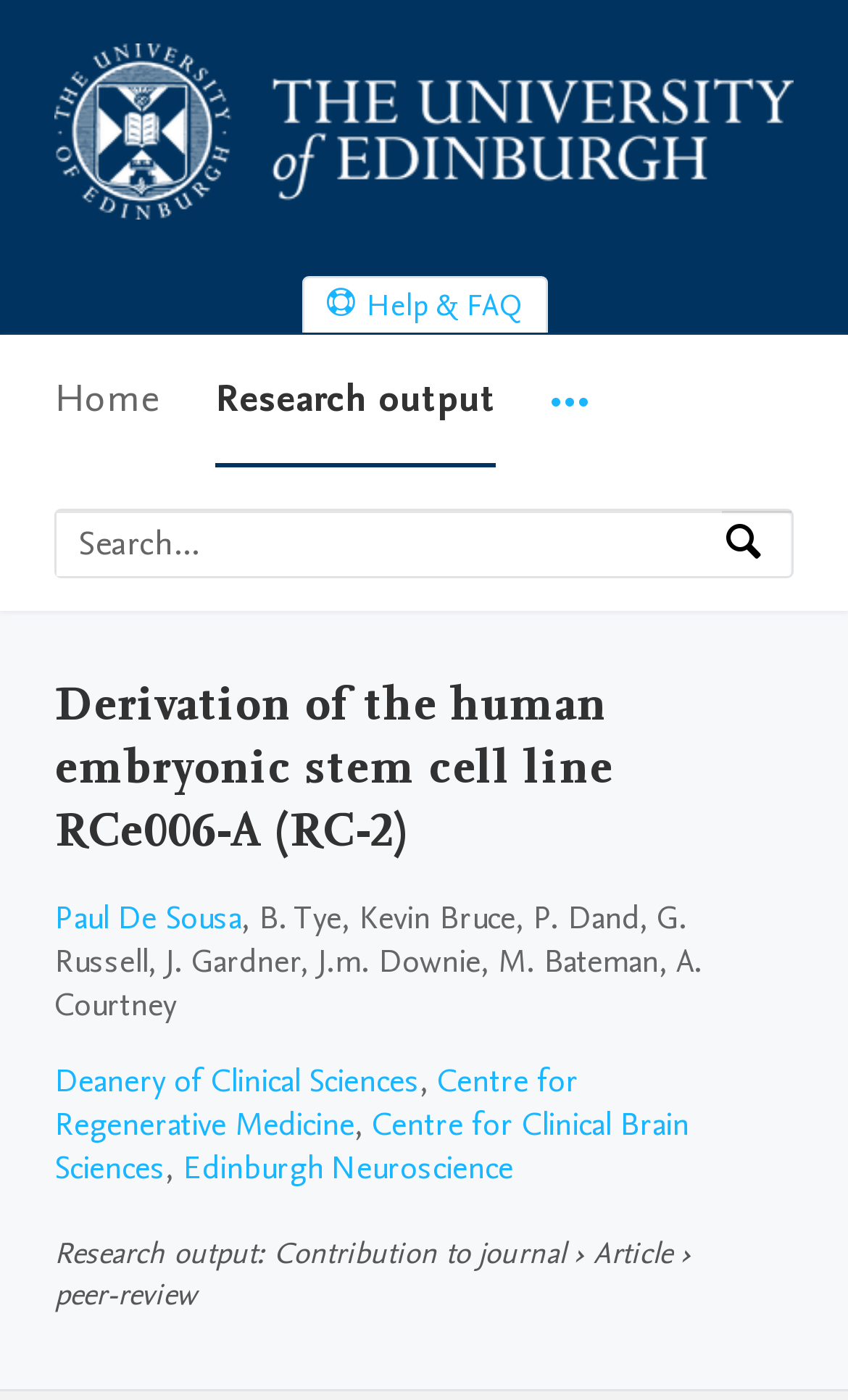Determine the bounding box coordinates of the area to click in order to meet this instruction: "Go to University of Edinburgh Research Explorer Home".

[0.064, 0.132, 0.936, 0.167]